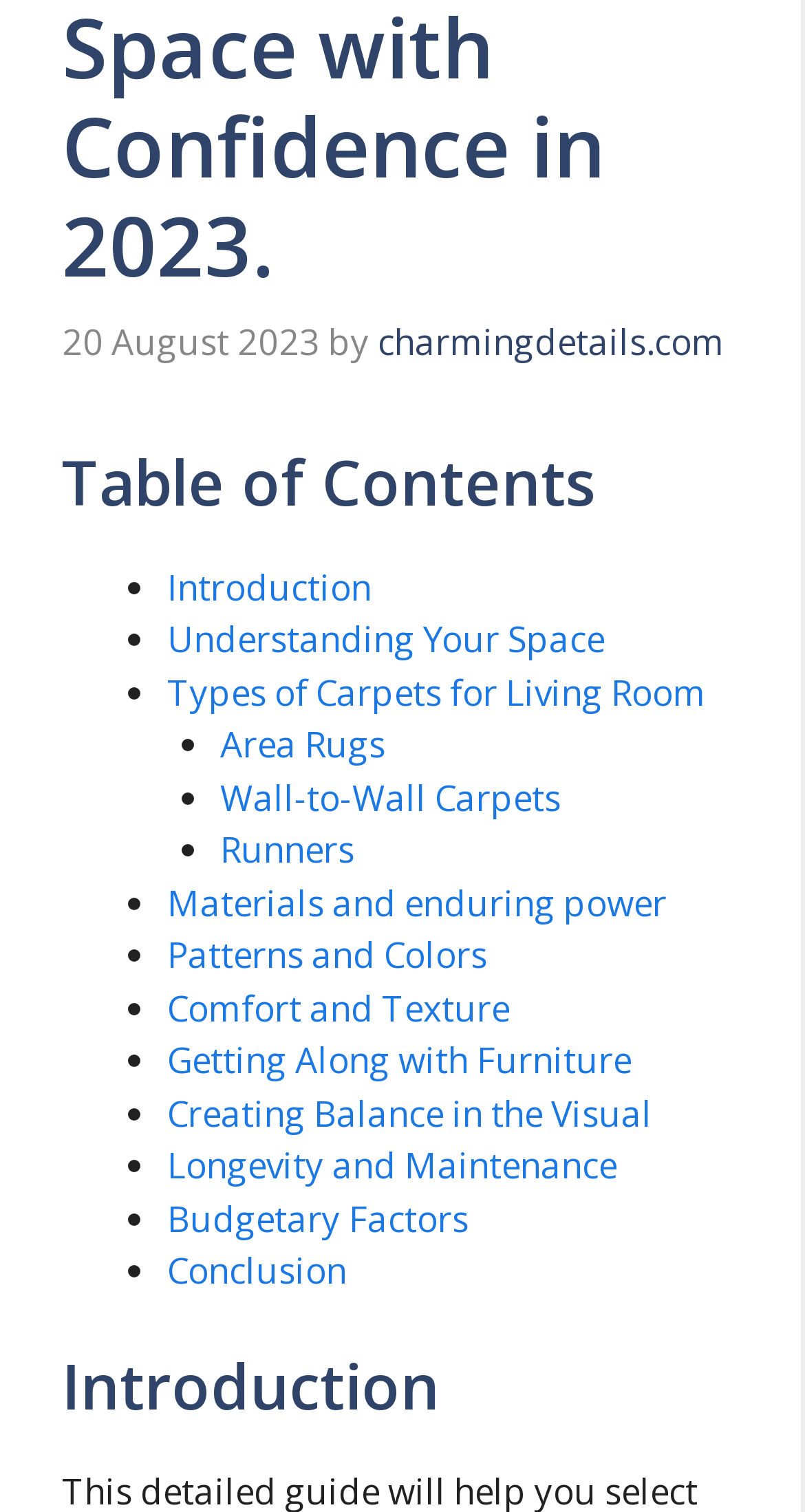How many types of carpets are mentioned in the webpage?
Offer a detailed and exhaustive answer to the question.

The webpage mentions three types of carpets: Area Rugs, Wall-to-Wall Carpets, and Runners. These can be found in the list of links under the 'Table of Contents' section.